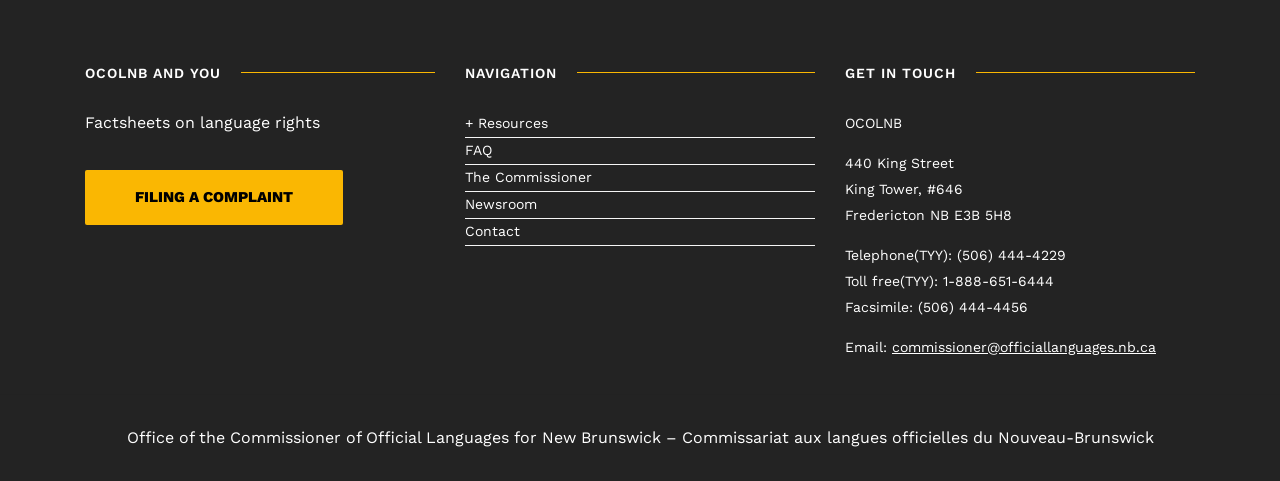Identify the bounding box coordinates for the UI element described as follows: The Commissioner. Use the format (top-left x, top-left y, bottom-right x, bottom-right y) and ensure all values are floating point numbers between 0 and 1.

[0.363, 0.351, 0.462, 0.384]